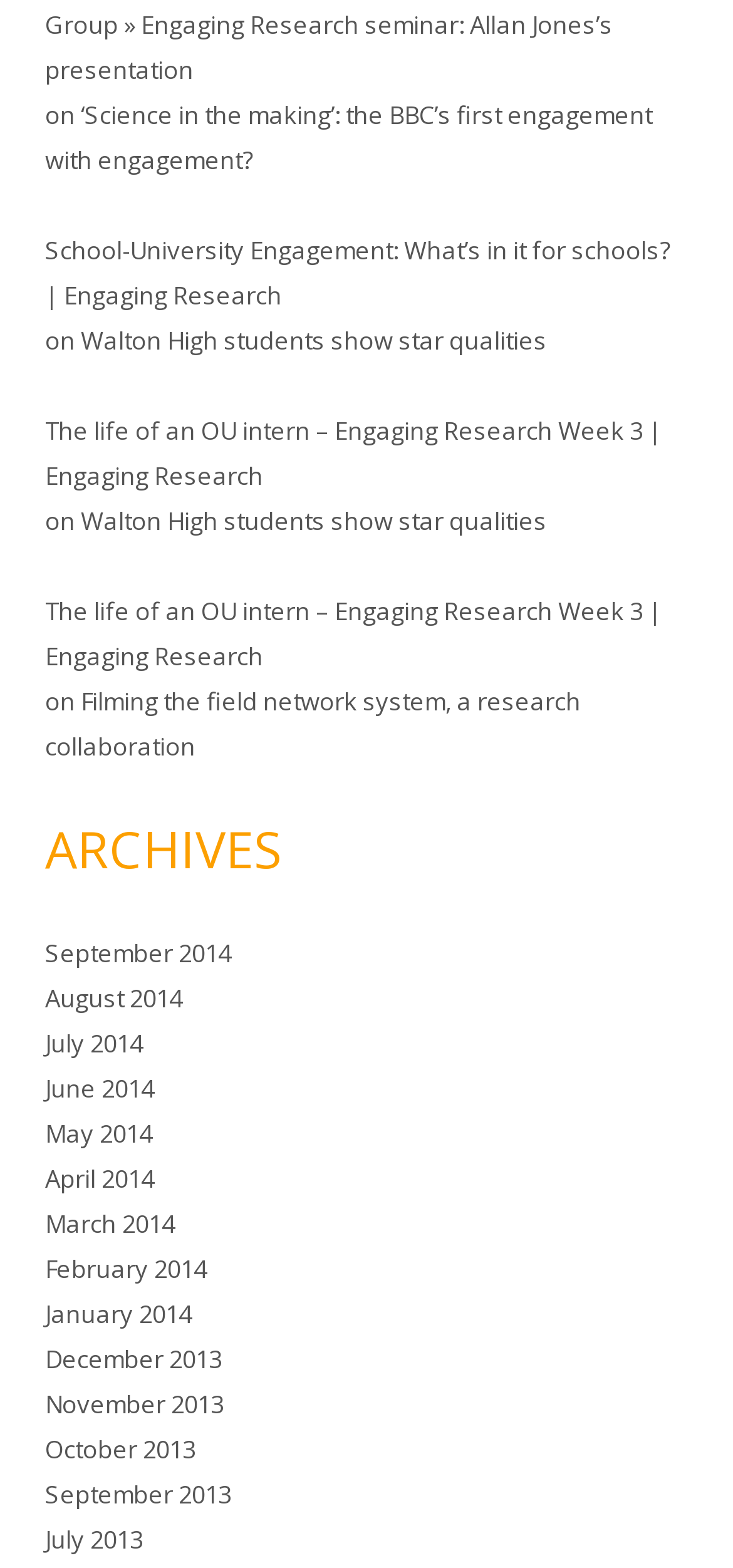Show the bounding box coordinates for the element that needs to be clicked to execute the following instruction: "view 'Walton High students show star qualities'". Provide the coordinates in the form of four float numbers between 0 and 1, i.e., [left, top, right, bottom].

[0.11, 0.206, 0.746, 0.227]